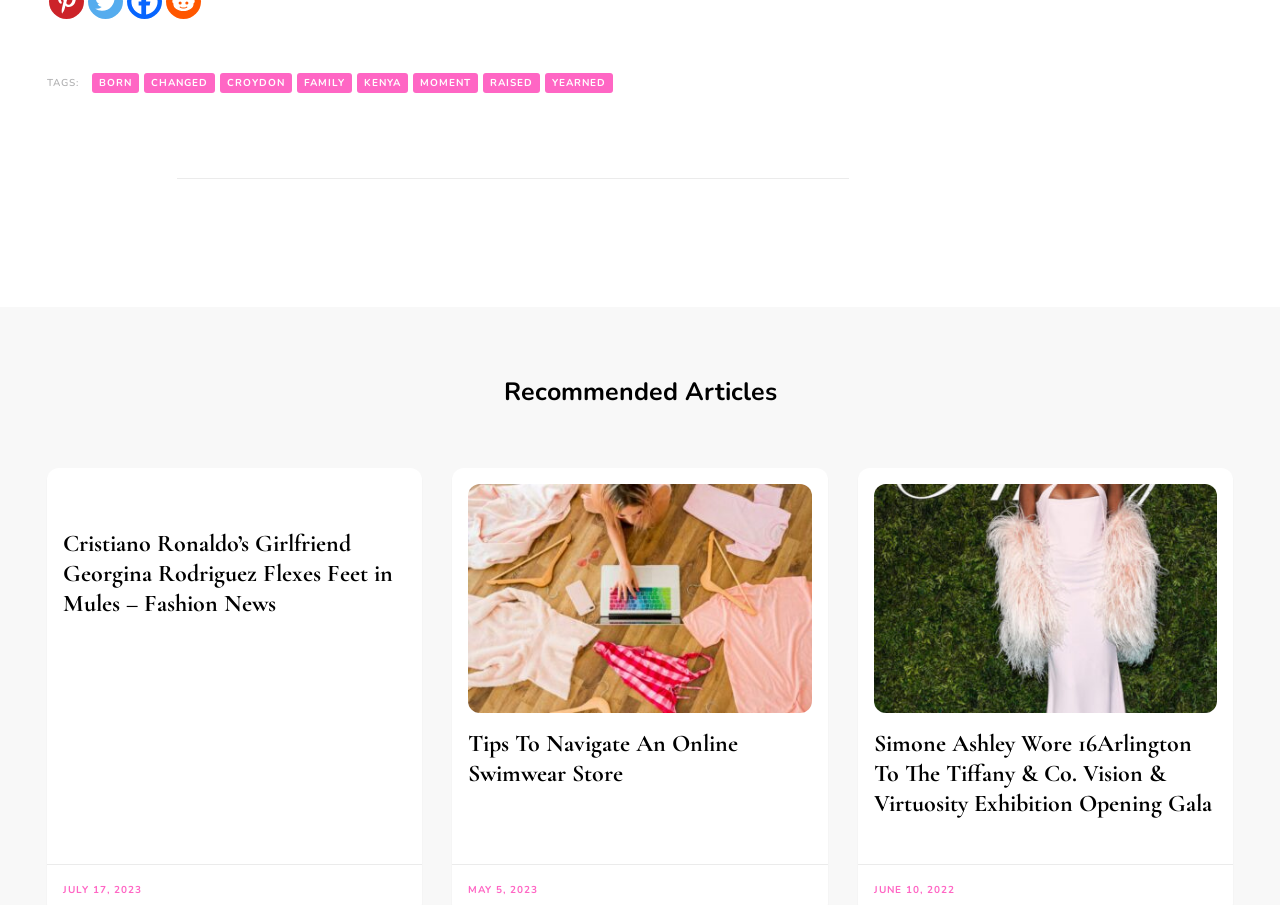Identify the coordinates of the bounding box for the element that must be clicked to accomplish the instruction: "View the post from 'JULY 17, 2023'".

[0.049, 0.975, 0.111, 0.991]